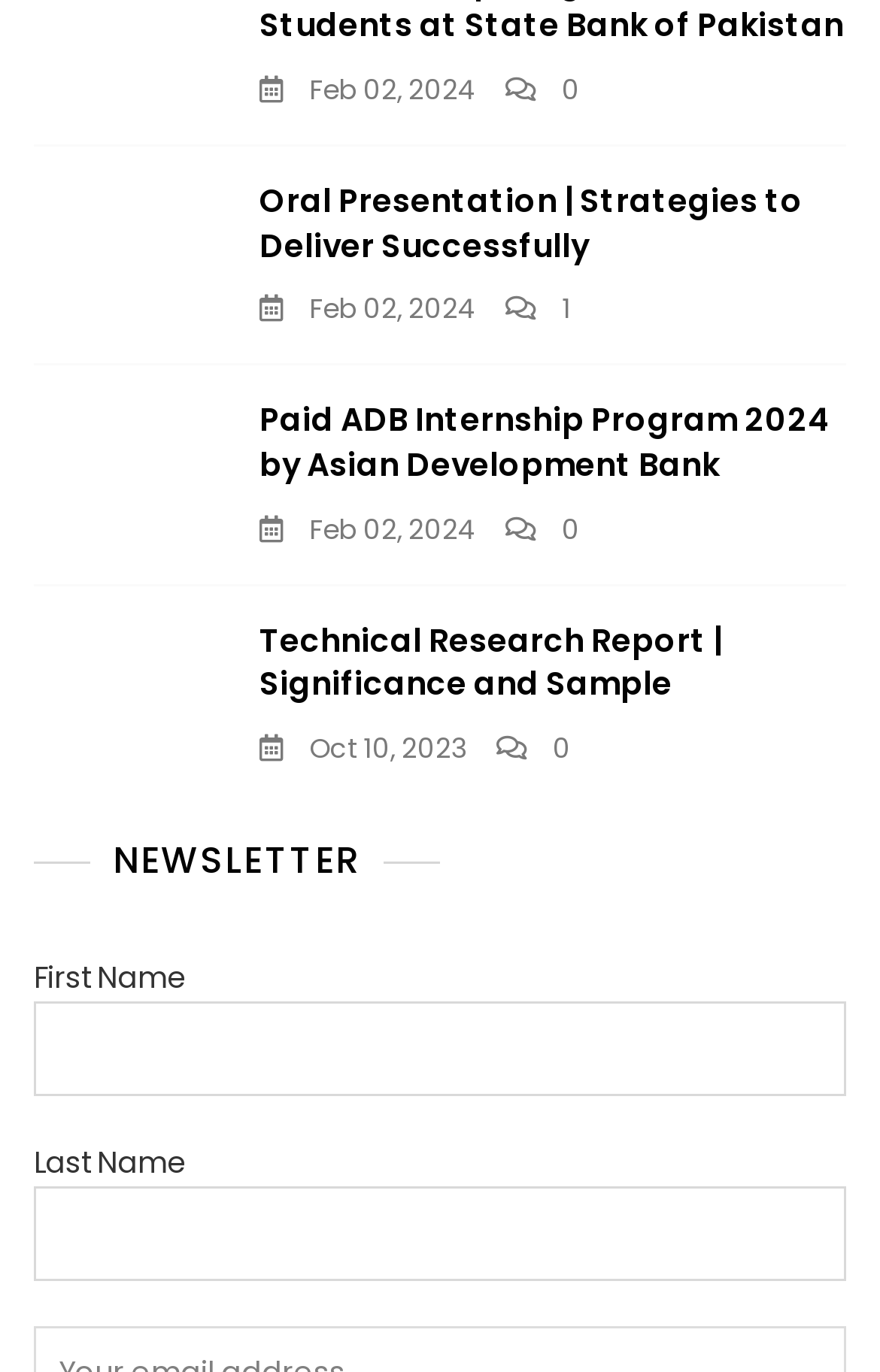Point out the bounding box coordinates of the section to click in order to follow this instruction: "submit last name".

[0.038, 0.864, 0.962, 0.933]